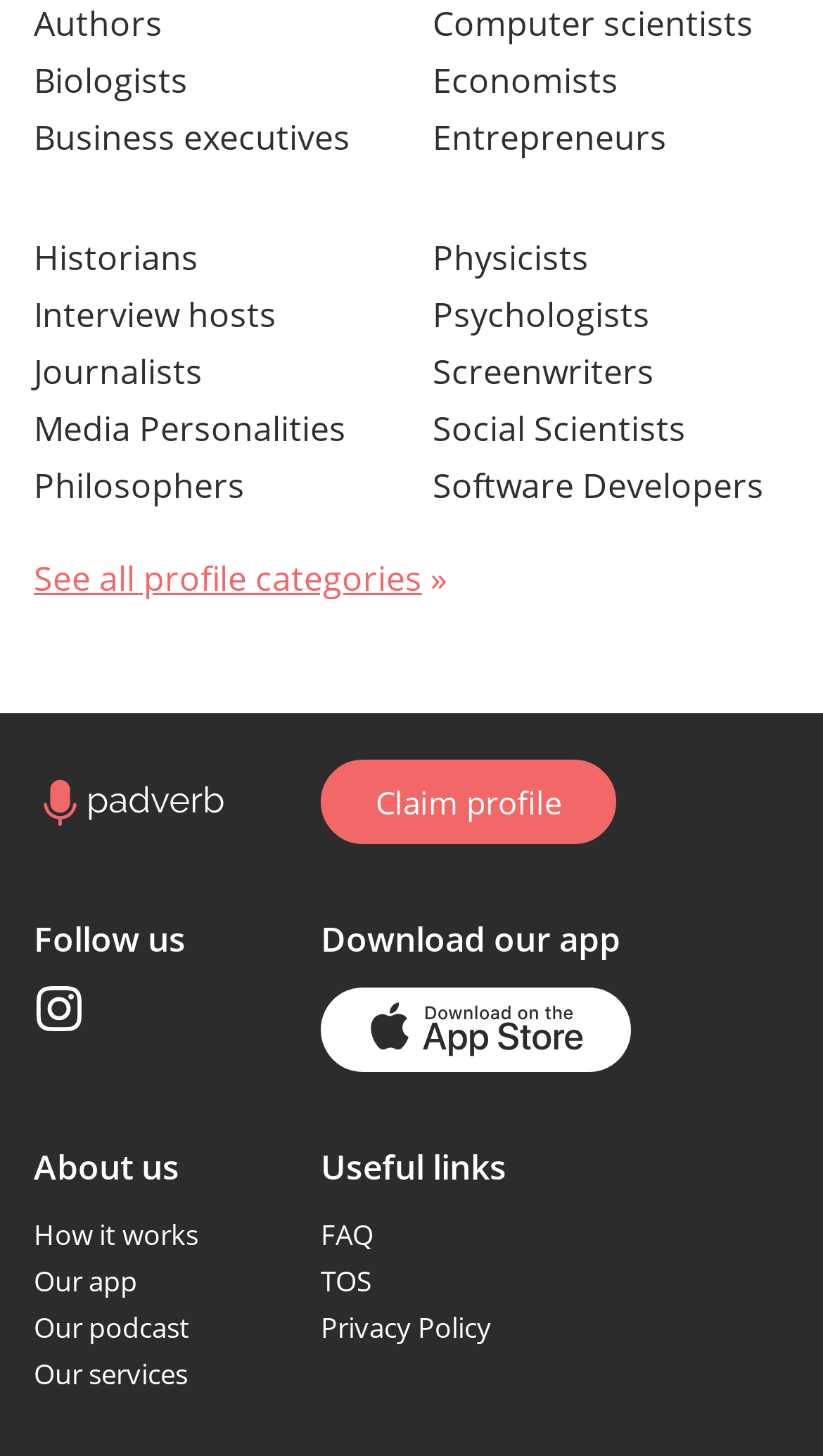What social media platform is linked on the webpage?
Please provide a comprehensive and detailed answer to the question.

The webpage provides a link to the website's Instagram page, which can be accessed by clicking on the Instagram icon or the link 'Instagram page'.